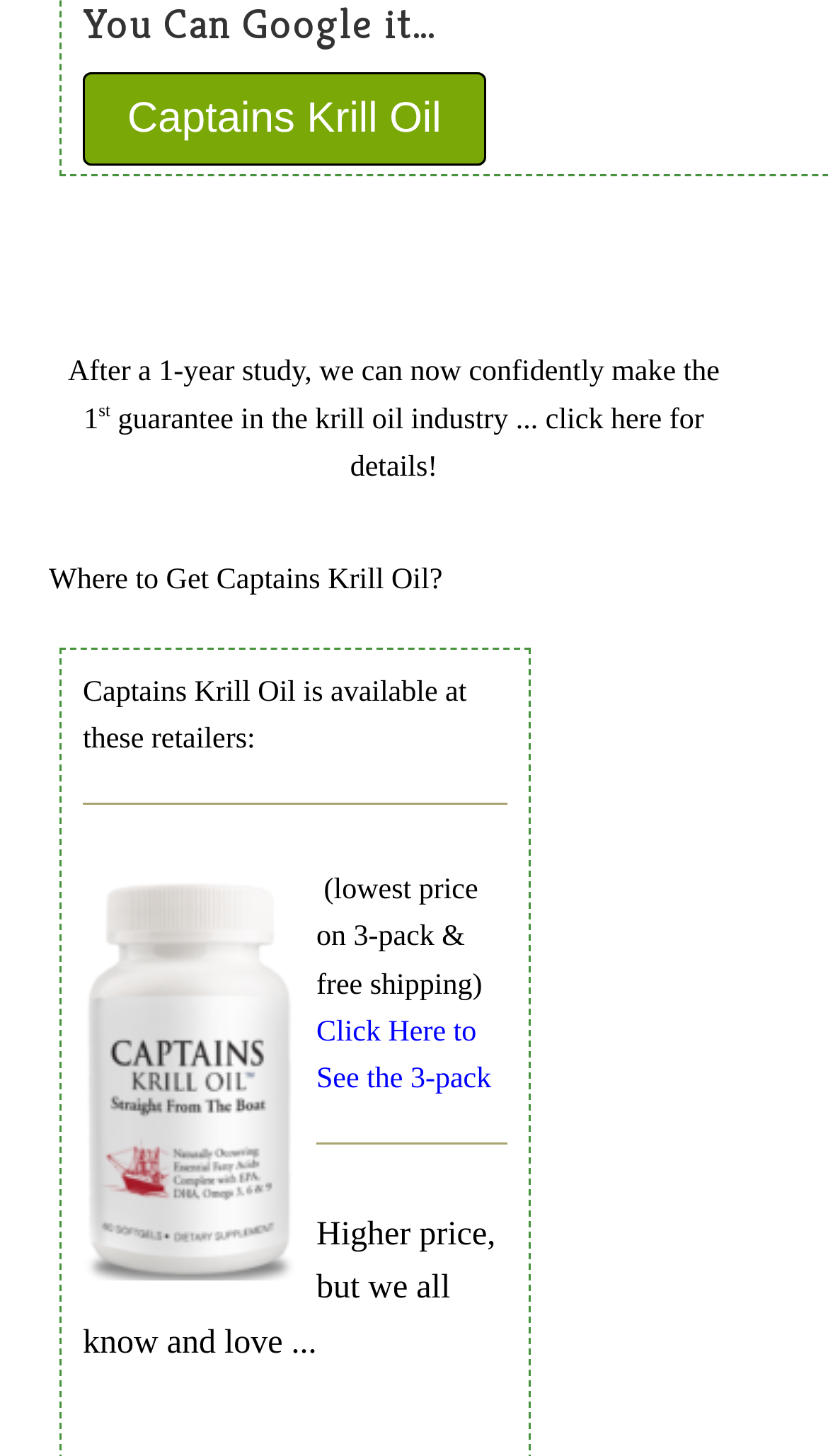Where can Captains Krill Oil be purchased?
Please use the image to deliver a detailed and complete answer.

The webpage mentions that Captains Krill Oil is available at RTRG, which is indicated by the RTRG-Logo link, and also mentions that it is the lowest price on 3-pack with free shipping.